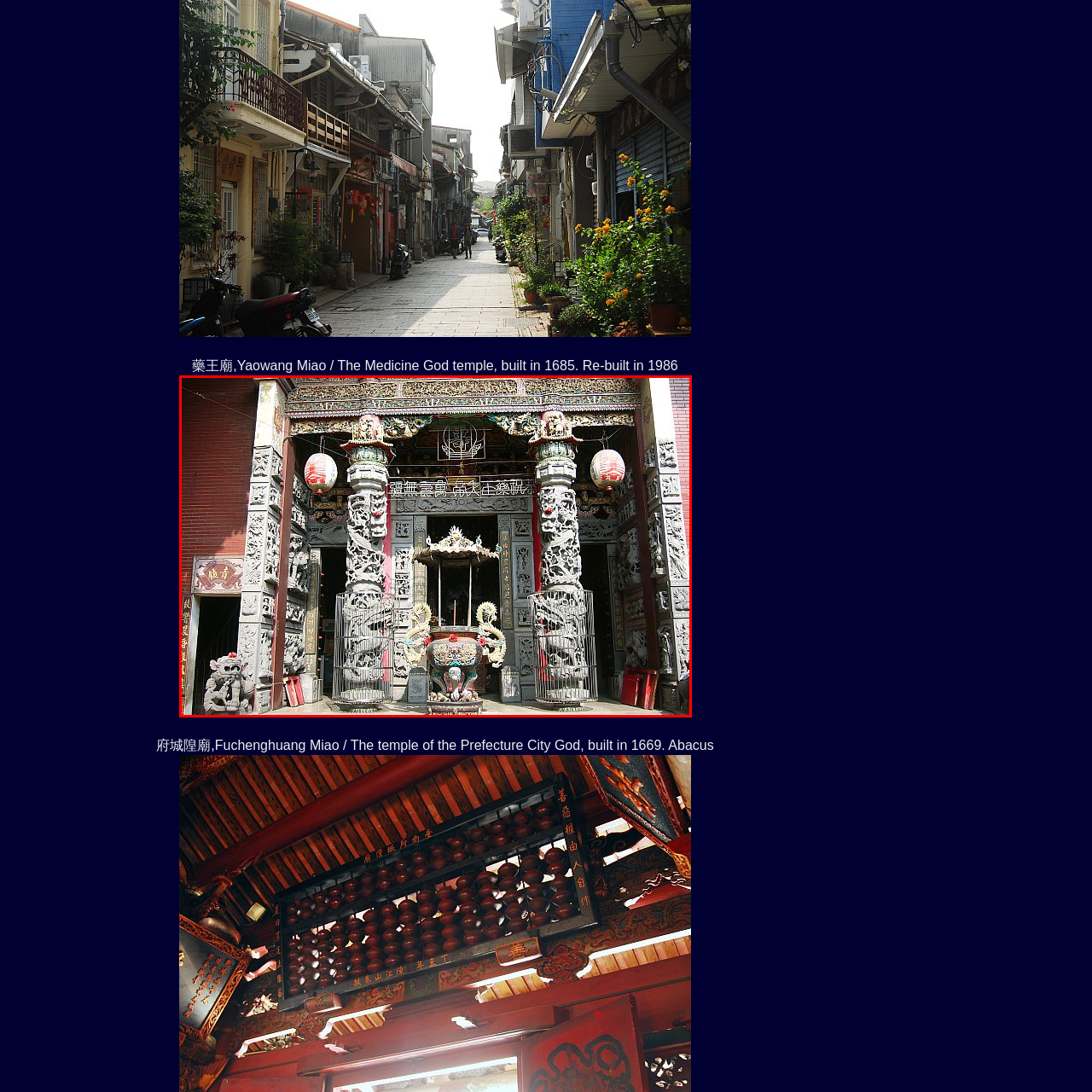Articulate a detailed description of the image enclosed by the red outline.

This image depicts the captivating entrance of the Yaowang Miao, or the Medicine God Temple, which was originally built in 1685 and later reconstructed in 1986. The elaborate façade showcases stunning architectural details, including intricate carvings on the pillars adorned with mythical creatures and decorative motifs. 

At the center of the entrance, a beautifully crafted incense burner stands as a focal point, encased within ornate ironwork, symbolizing the spiritual offerings made by visitors. The entrance is flanked by tall, elaborately designed columns, further enhanced by hanging lanterns that illuminate the temple's vibrant colors. 

The overall aesthetic reflects traditional Taiwanese temple architecture, blending richly detailed artistry with a sense of divine reverence, inviting worshippers and tourists alike to explore its historical and cultural significance.